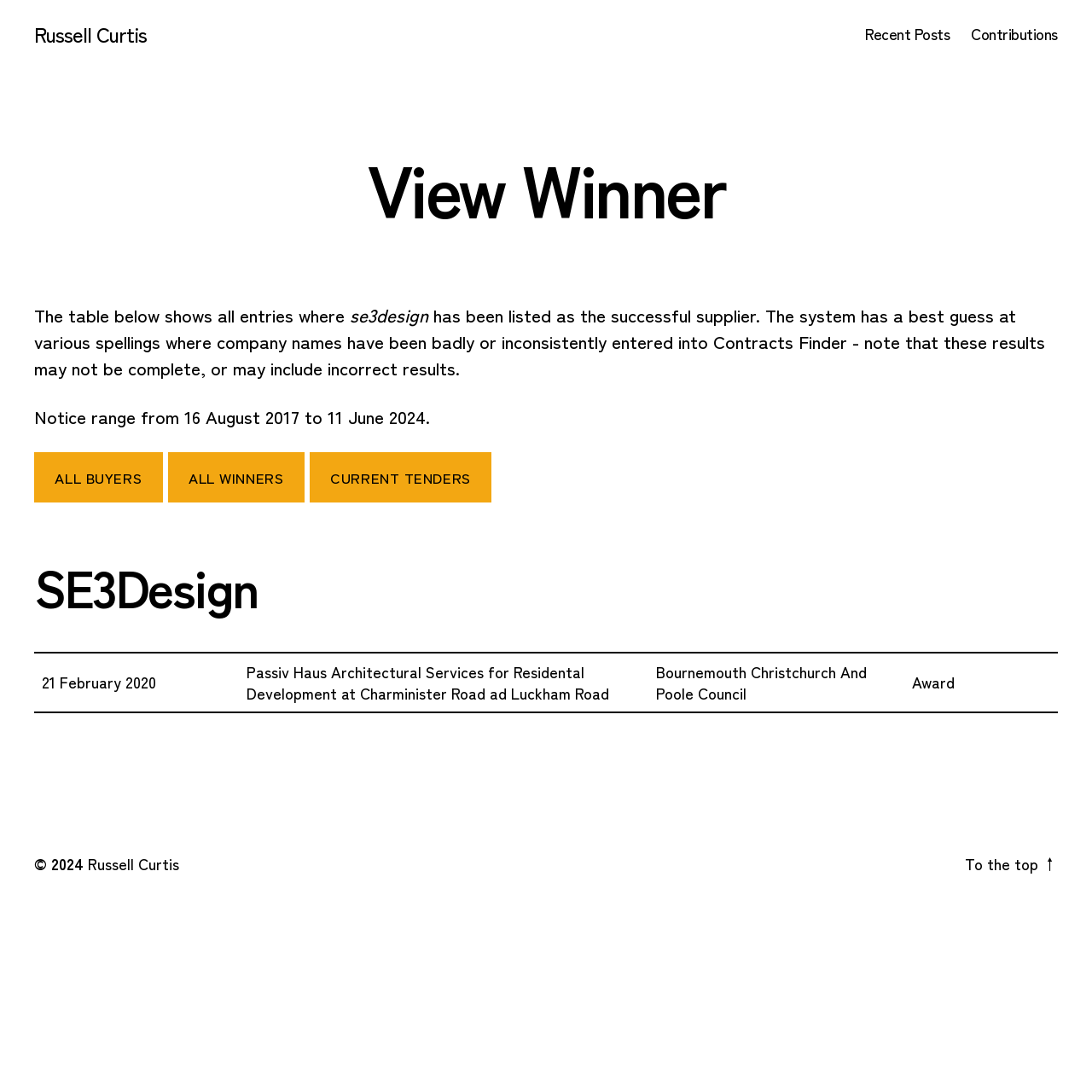Identify the bounding box coordinates of the clickable region required to complete the instruction: "View all winners". The coordinates should be given as four float numbers within the range of 0 and 1, i.e., [left, top, right, bottom].

[0.154, 0.414, 0.279, 0.46]